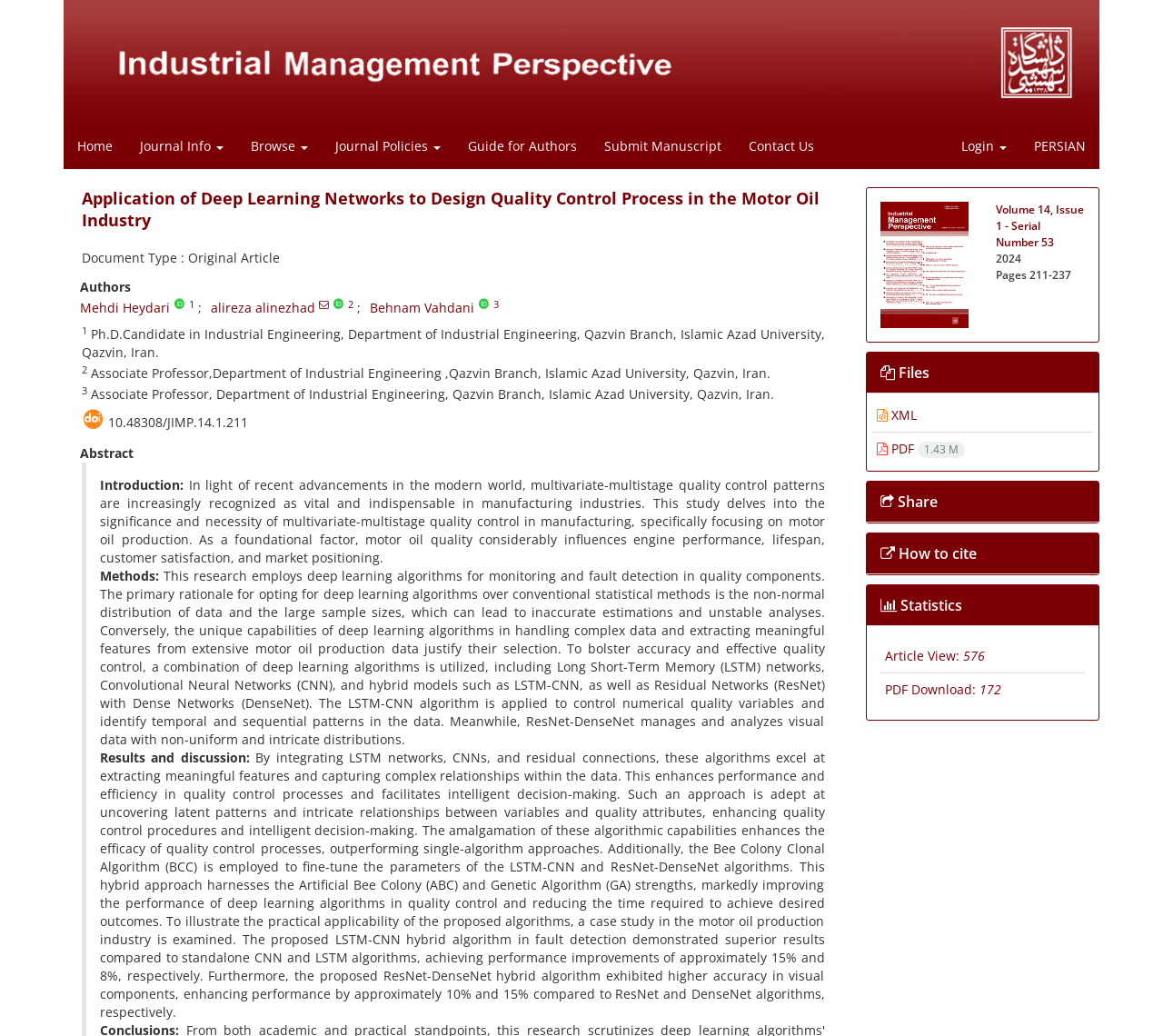Please identify the bounding box coordinates of the area that needs to be clicked to fulfill the following instruction: "Download the PDF file."

[0.754, 0.424, 0.829, 0.441]